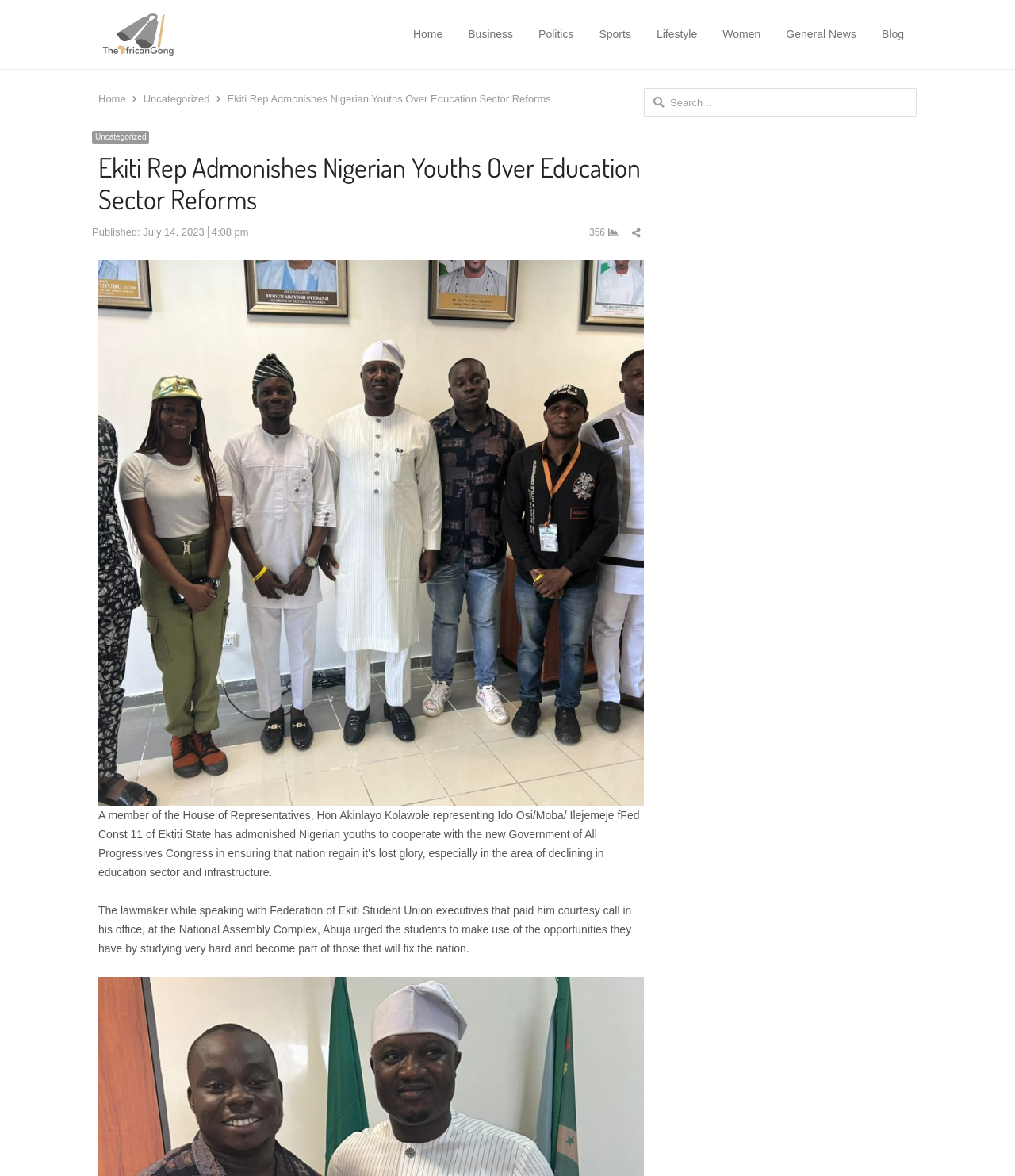Your task is to find and give the main heading text of the webpage.

Ekiti Rep Admonishes Nigerian Youths Over Education Sector Reforms